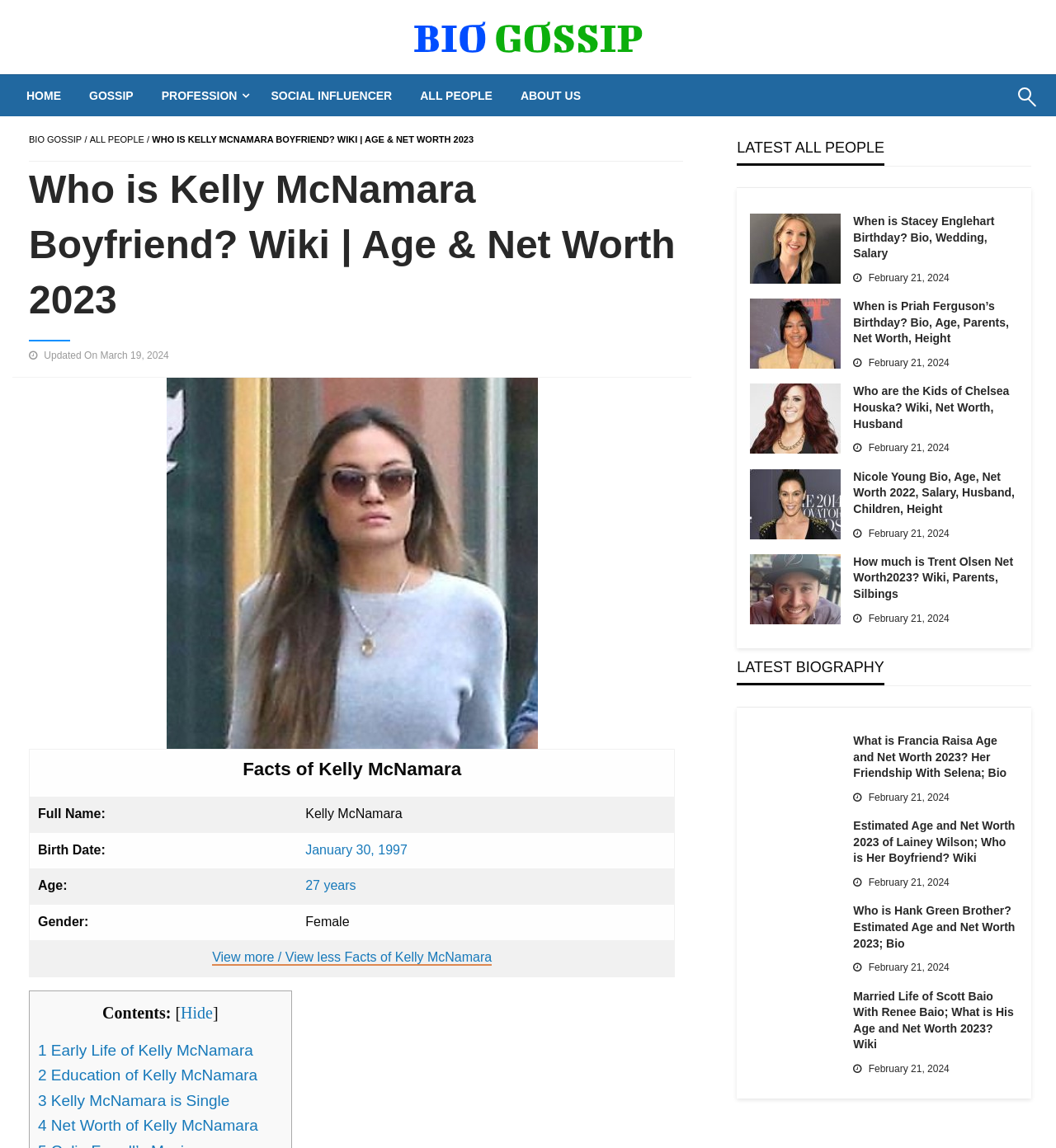What is the search button's text?
Please answer the question with a single word or phrase, referencing the image.

Search